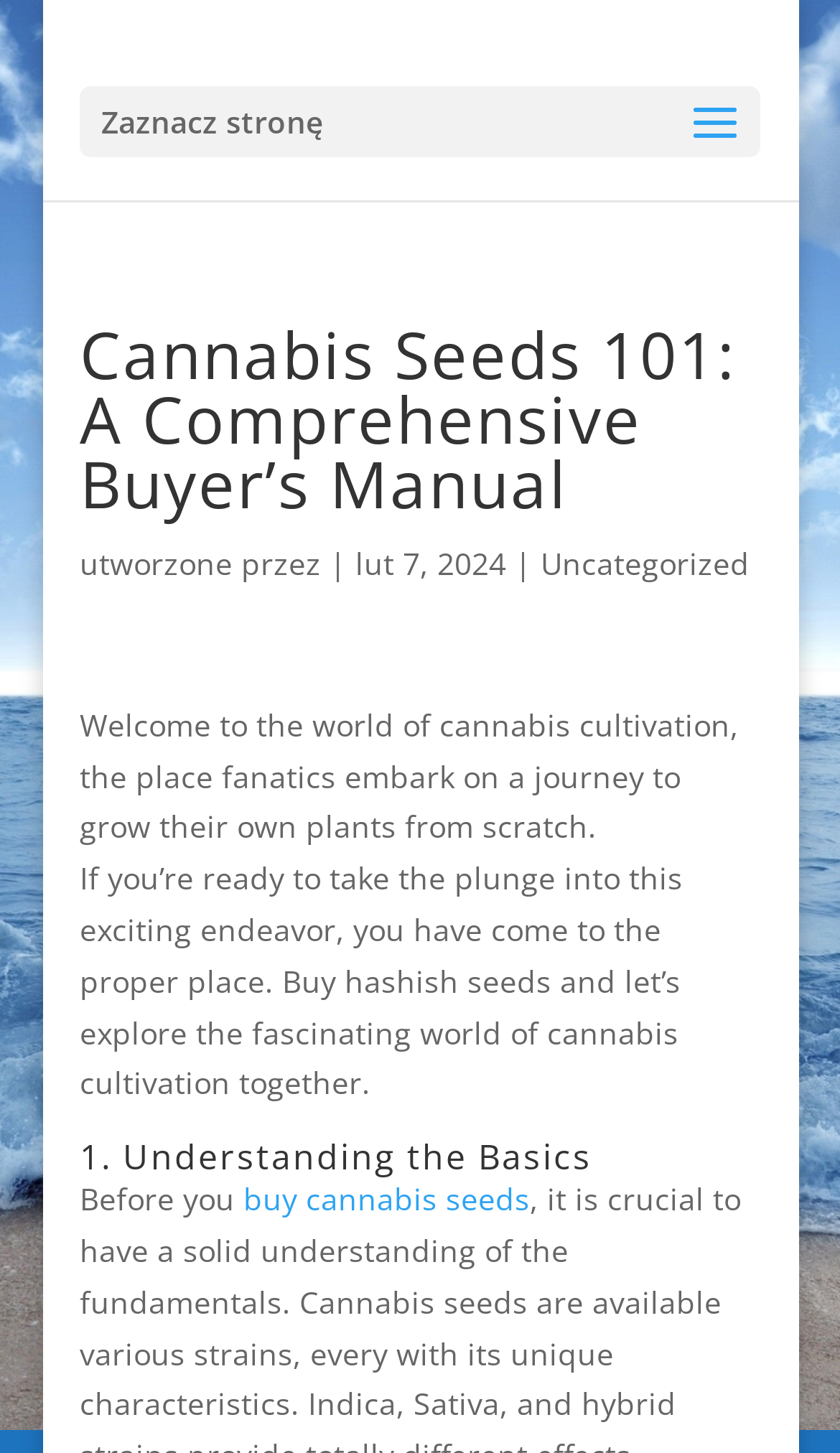Extract the main heading text from the webpage.

Cannabis Seeds 101: A Comprehensive Buyer’s Manual